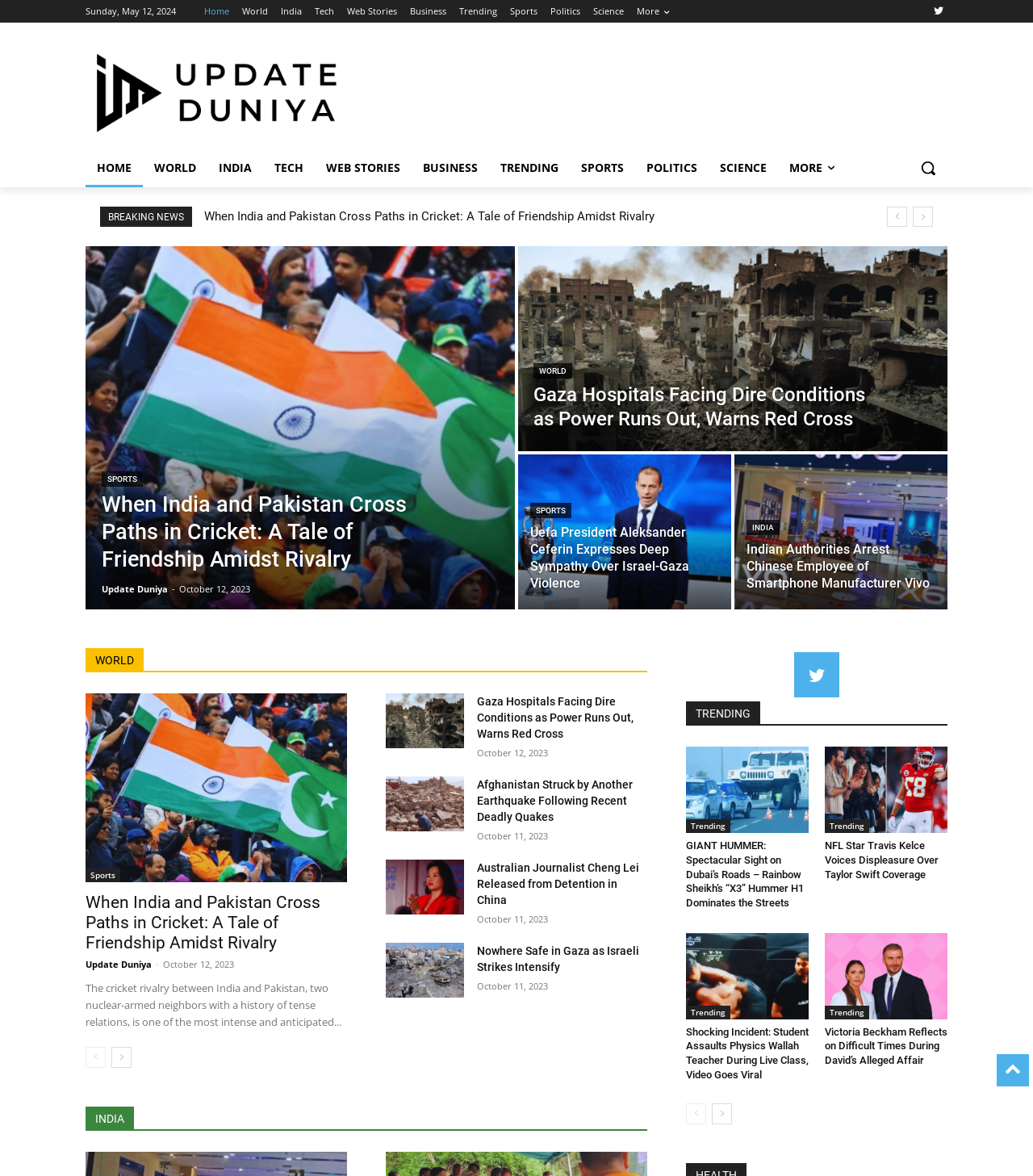What is the main category of the news article 'When India and Pakistan Cross Paths in Cricket: A Tale of Friendship Amidst Rivalry'?
Craft a detailed and extensive response to the question.

The main category of the news article 'When India and Pakistan Cross Paths in Cricket: A Tale of Friendship Amidst Rivalry' can be determined by looking at the section where the article is located, which is labeled as 'SPORTS'.